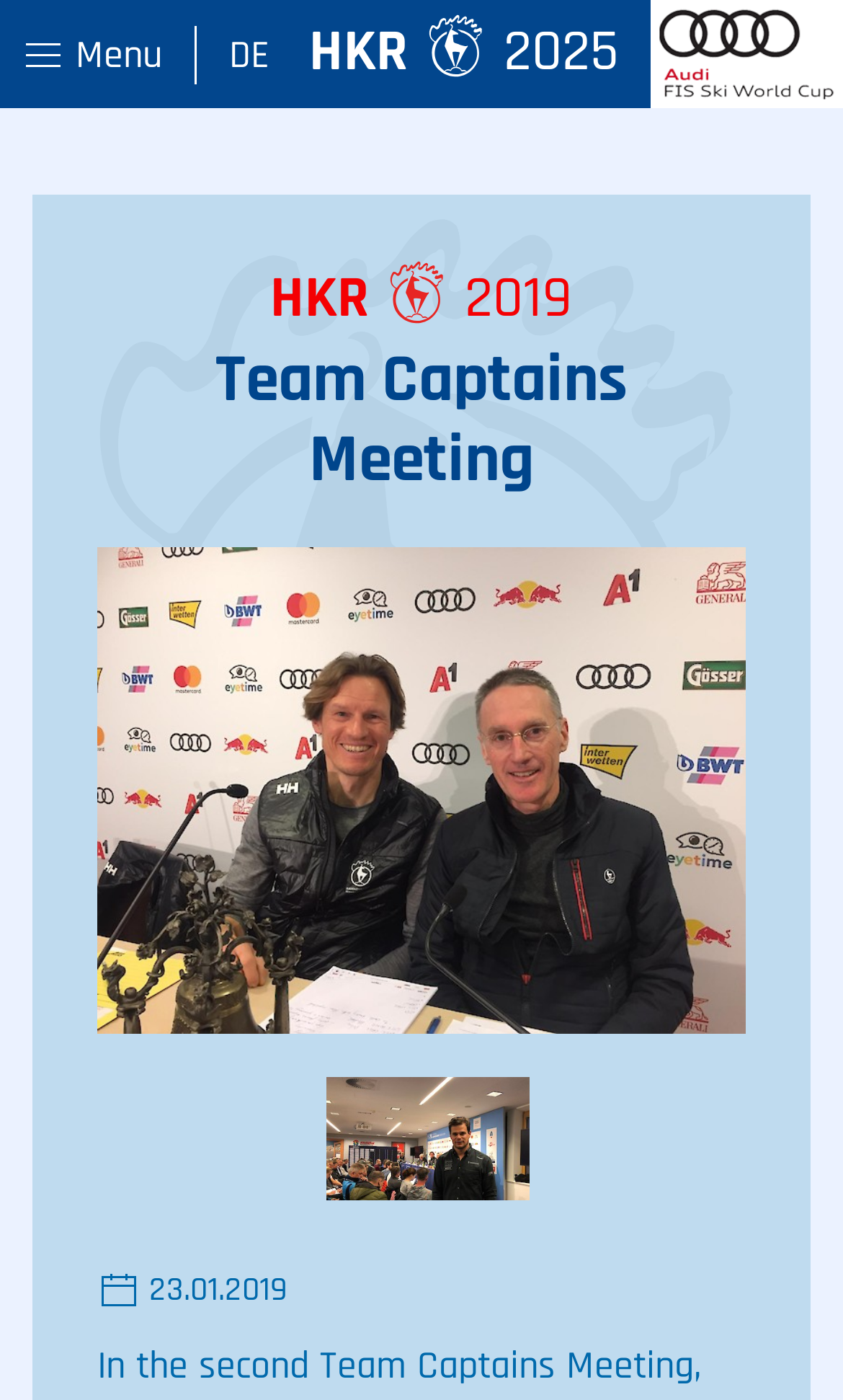How many images are on the page?
Please provide a detailed and thorough answer to the question.

I counted the image elements on the page, which are 7 in total, including the images next to the links and the standalone images.